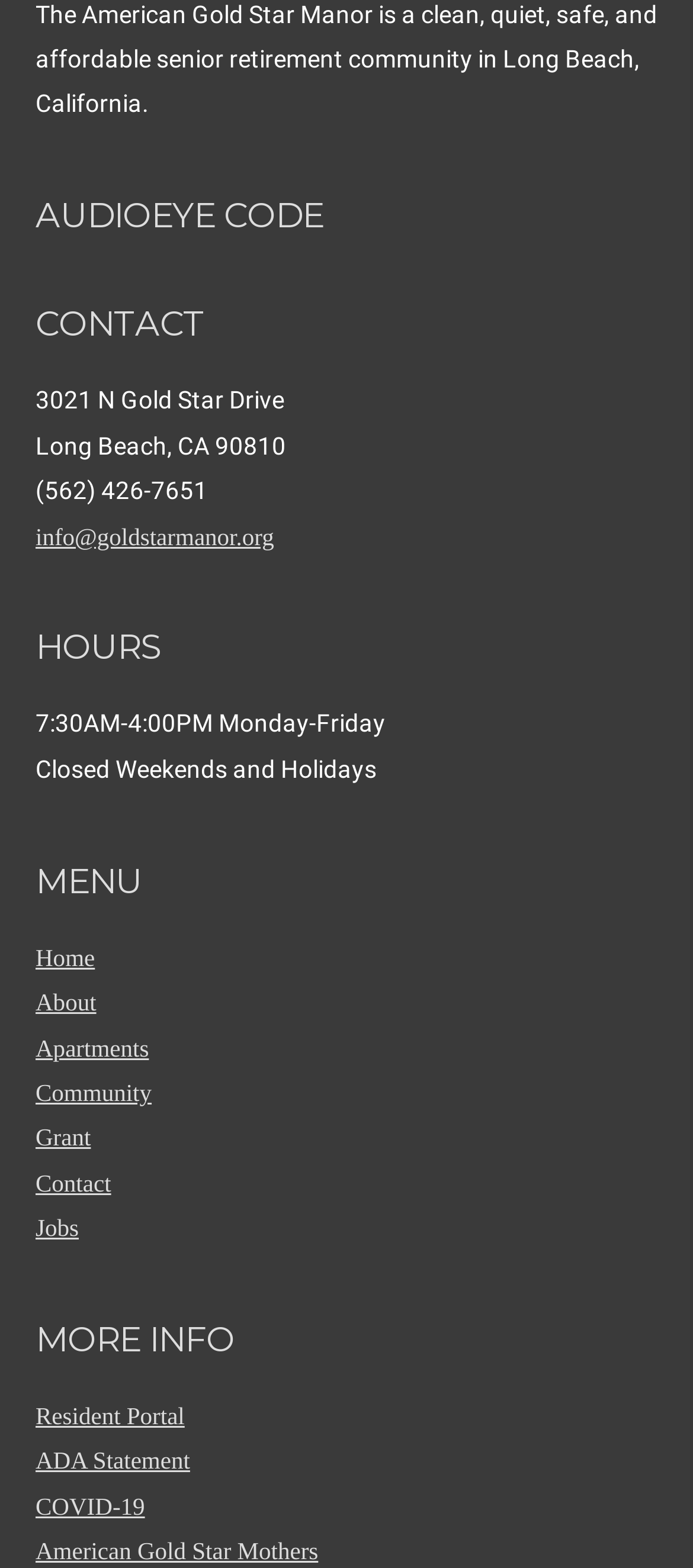Examine the image and give a thorough answer to the following question:
What is the name of the organization that Gold Star Manor is affiliated with?

I found the name of the organization by looking at the link element with ID 304, which is located under the 'MORE INFO' heading and contains the name of the organization.